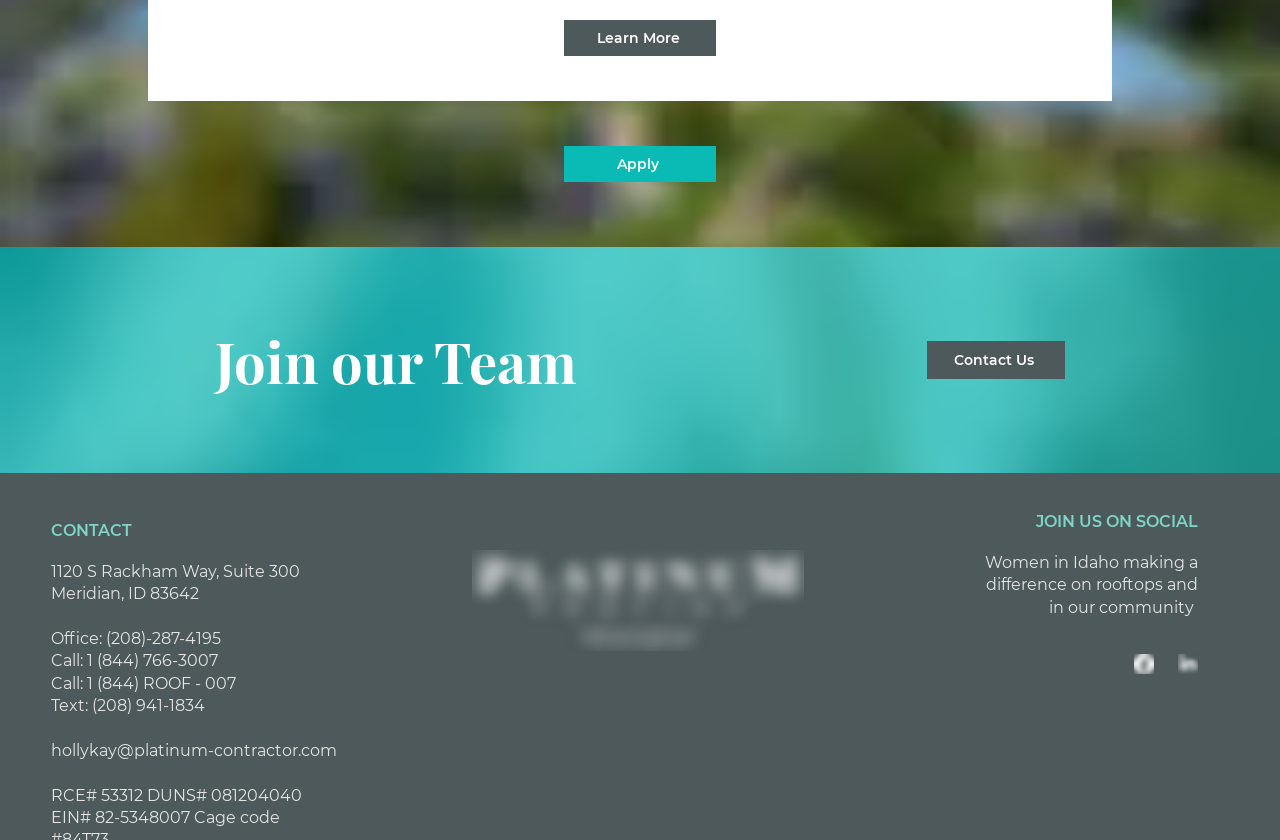Give a one-word or one-phrase response to the question: 
What social media platforms does the company have?

Unknown